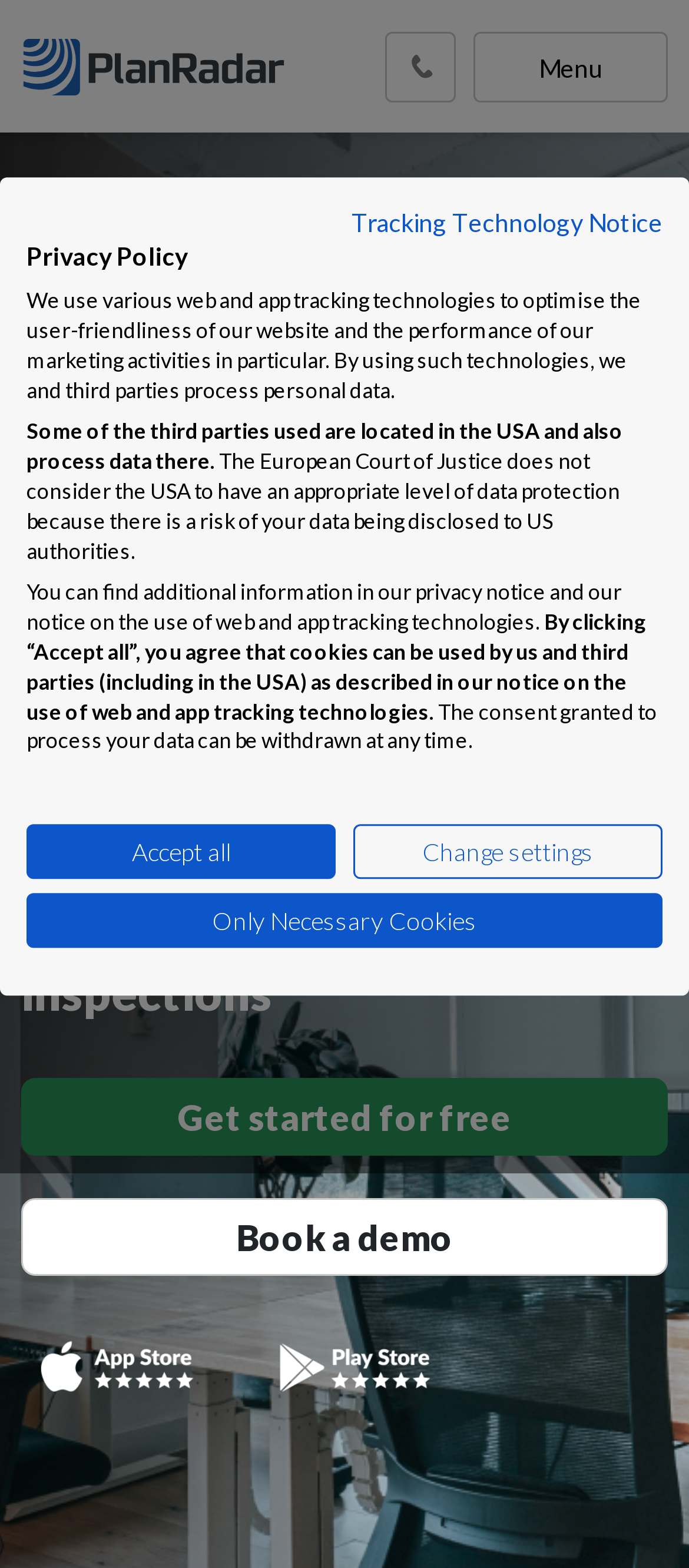How many buttons are there for managing cookies?
Using the information from the image, give a concise answer in one word or a short phrase.

3